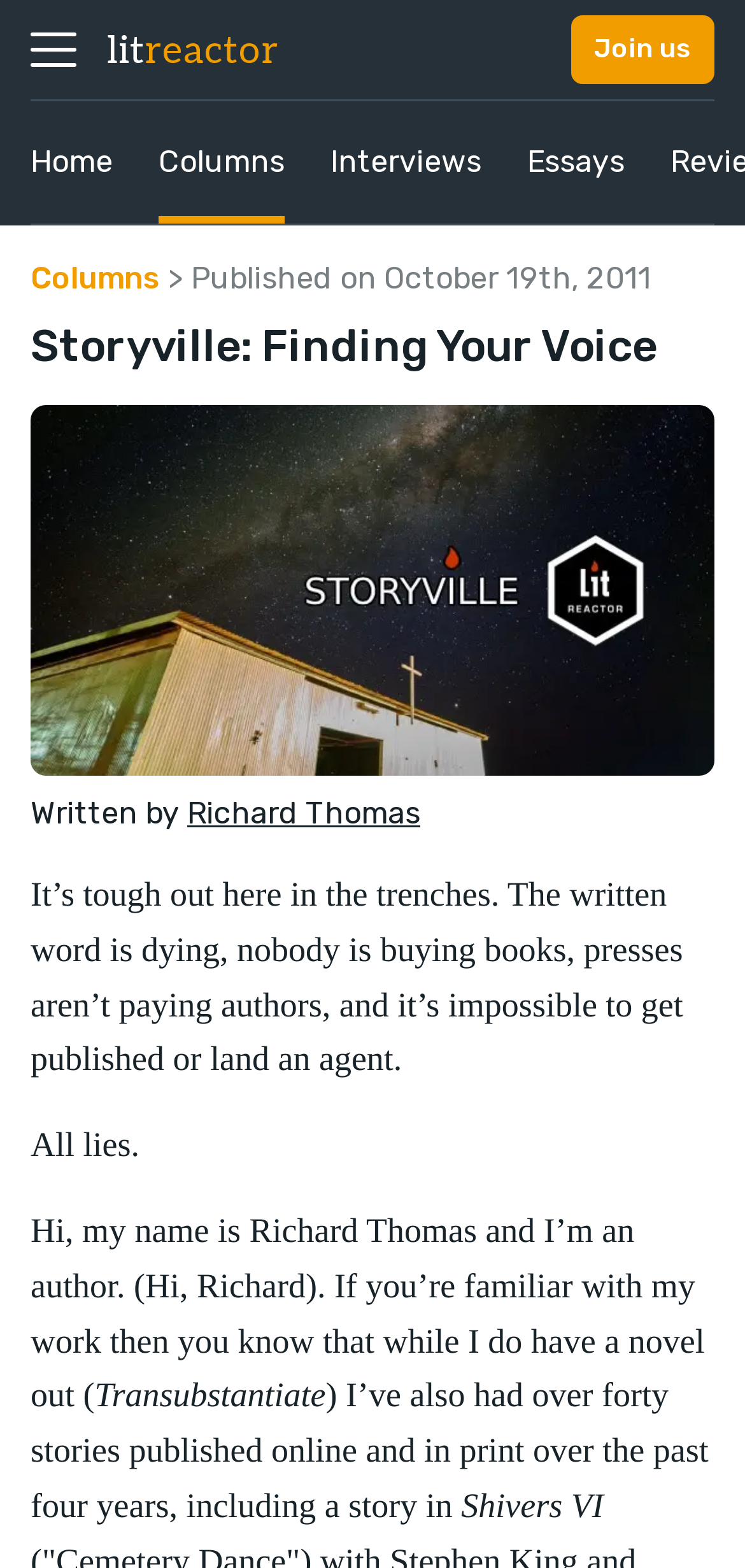Locate the bounding box coordinates of the element that should be clicked to fulfill the instruction: "Read the 'Columns' section".

[0.213, 0.065, 0.382, 0.143]